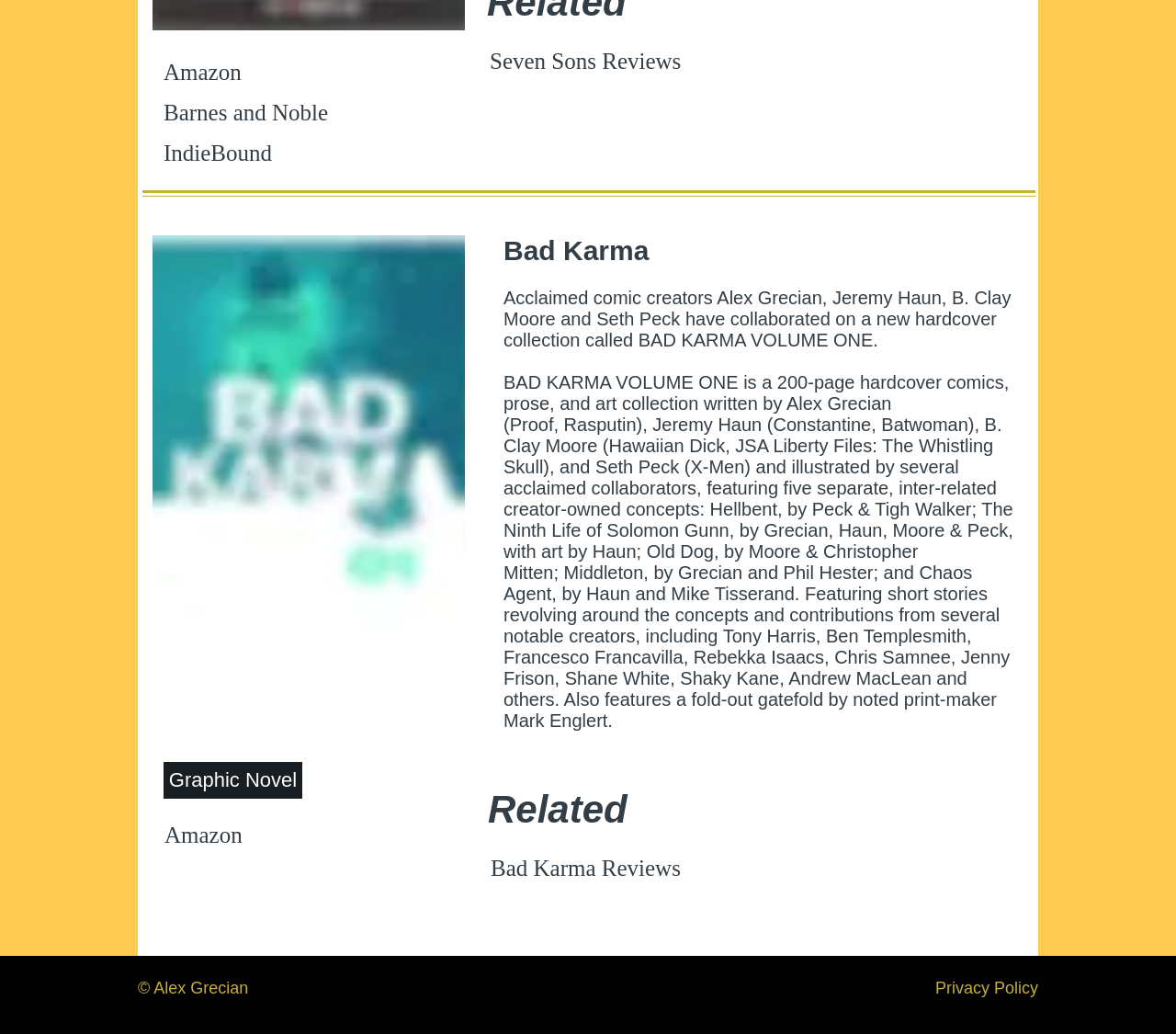How many social media links are in the social bar?
Provide an in-depth answer to the question, covering all aspects.

The social bar contains three social media links, which are Amazon, Facebook, and Twitter, each represented by a white circle icon.